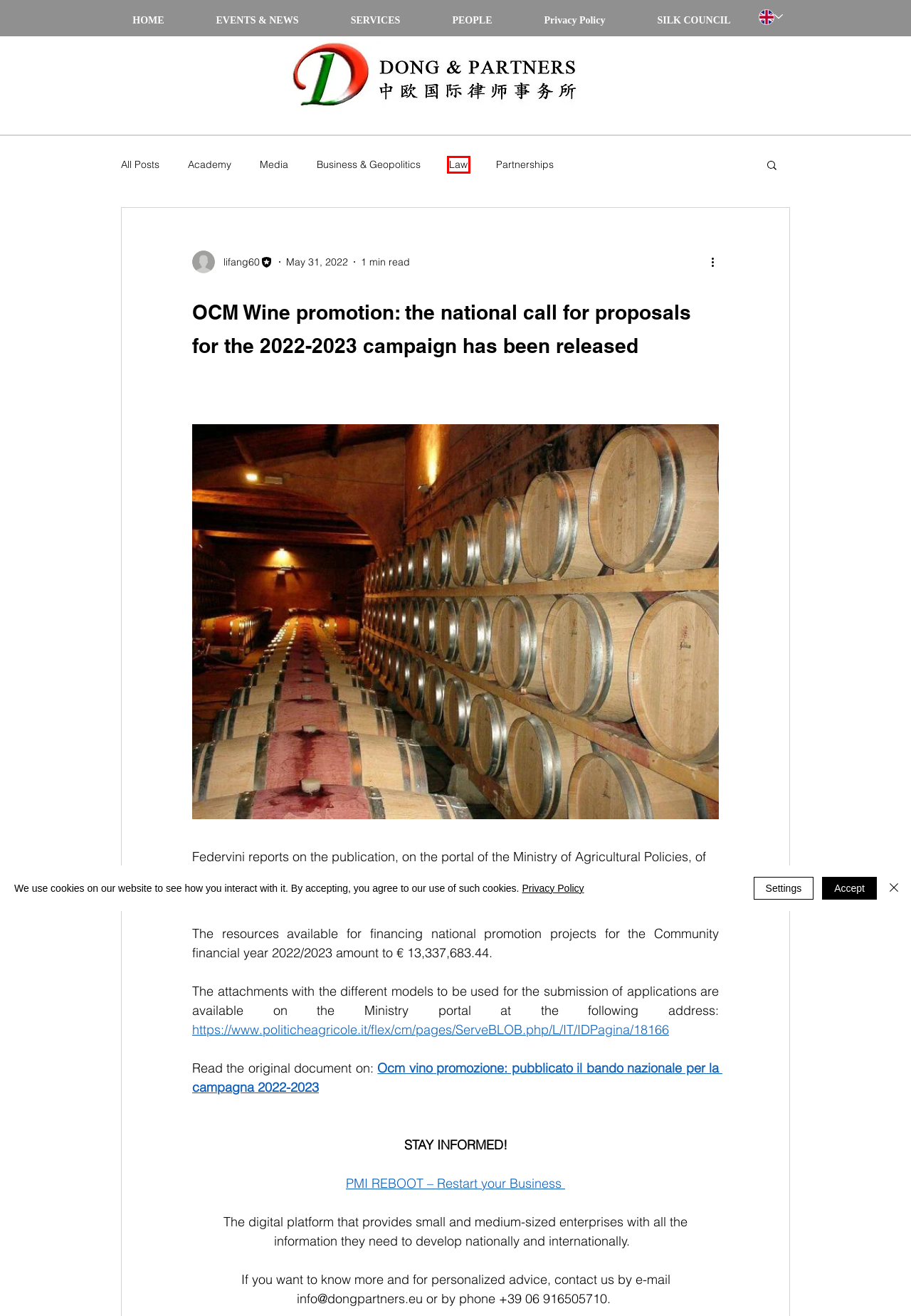Examine the screenshot of a webpage with a red rectangle bounding box. Select the most accurate webpage description that matches the new webpage after clicking the element within the bounding box. Here are the candidates:
A. Business & Geopolitics
B. EVENTS & NEWS | Dong & Partners
C. Dong & Partners | International Law Firm
D. Partnerships
E. NEWS | Dong & Partners
F. SERVICES | Dong & Partners
G. Ocm vino promozione: pubblicato il bando nazionale per la campagna 2022-2023 - Federvini
H. Law

H